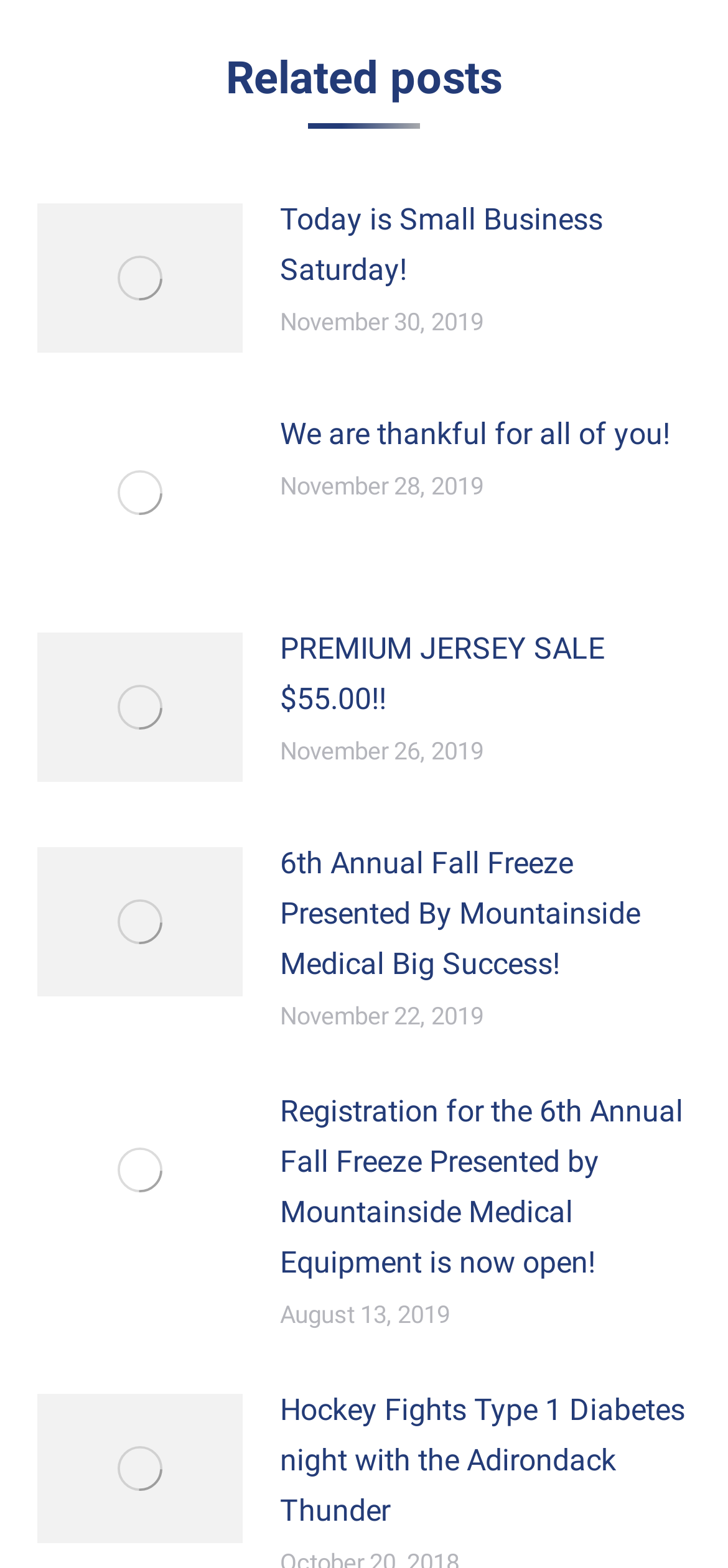Please locate the bounding box coordinates of the element that needs to be clicked to achieve the following instruction: "View post 'PREMIUM JERSEY SALE $55.00!!'". The coordinates should be four float numbers between 0 and 1, i.e., [left, top, right, bottom].

[0.385, 0.398, 0.949, 0.462]